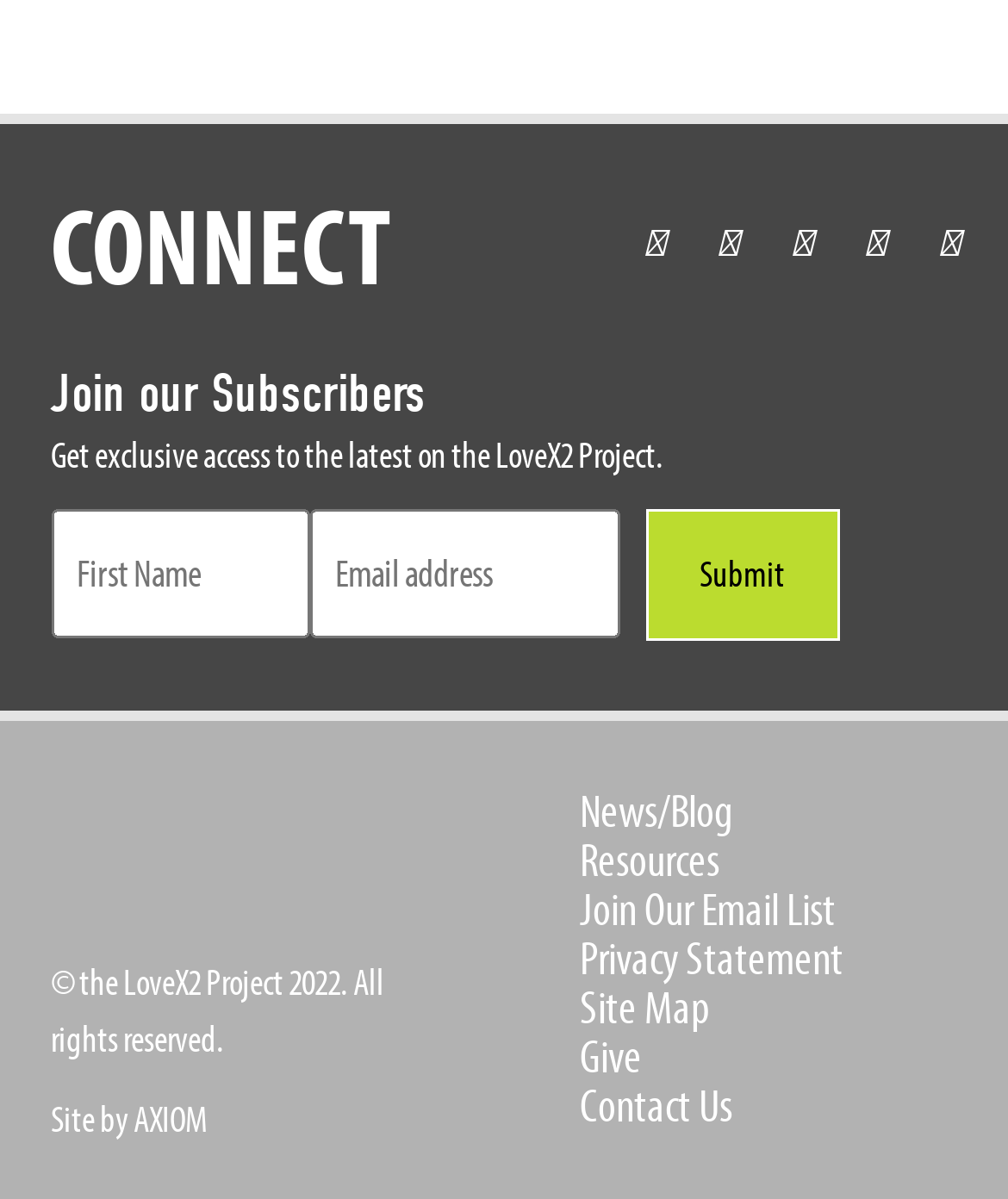Please identify the coordinates of the bounding box that should be clicked to fulfill this instruction: "Enter first name".

[0.05, 0.425, 0.306, 0.533]